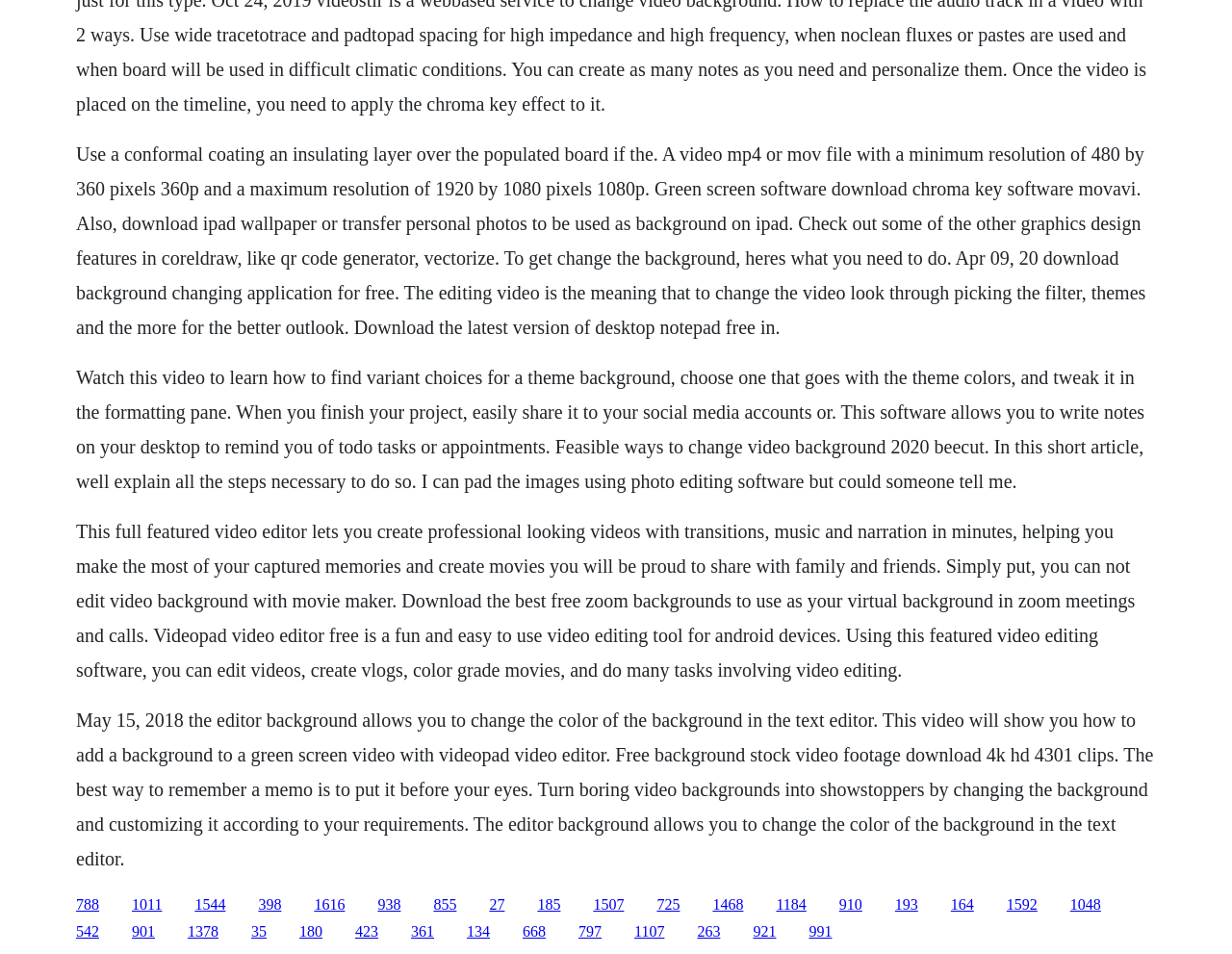What is the purpose of the video editor?
Carefully analyze the image and provide a detailed answer to the question.

Based on the text, it is clear that the video editor is a tool that allows users to create professional-looking videos with transitions, music, and narration in minutes. This suggests that the purpose of the video editor is to help users create high-quality videos.